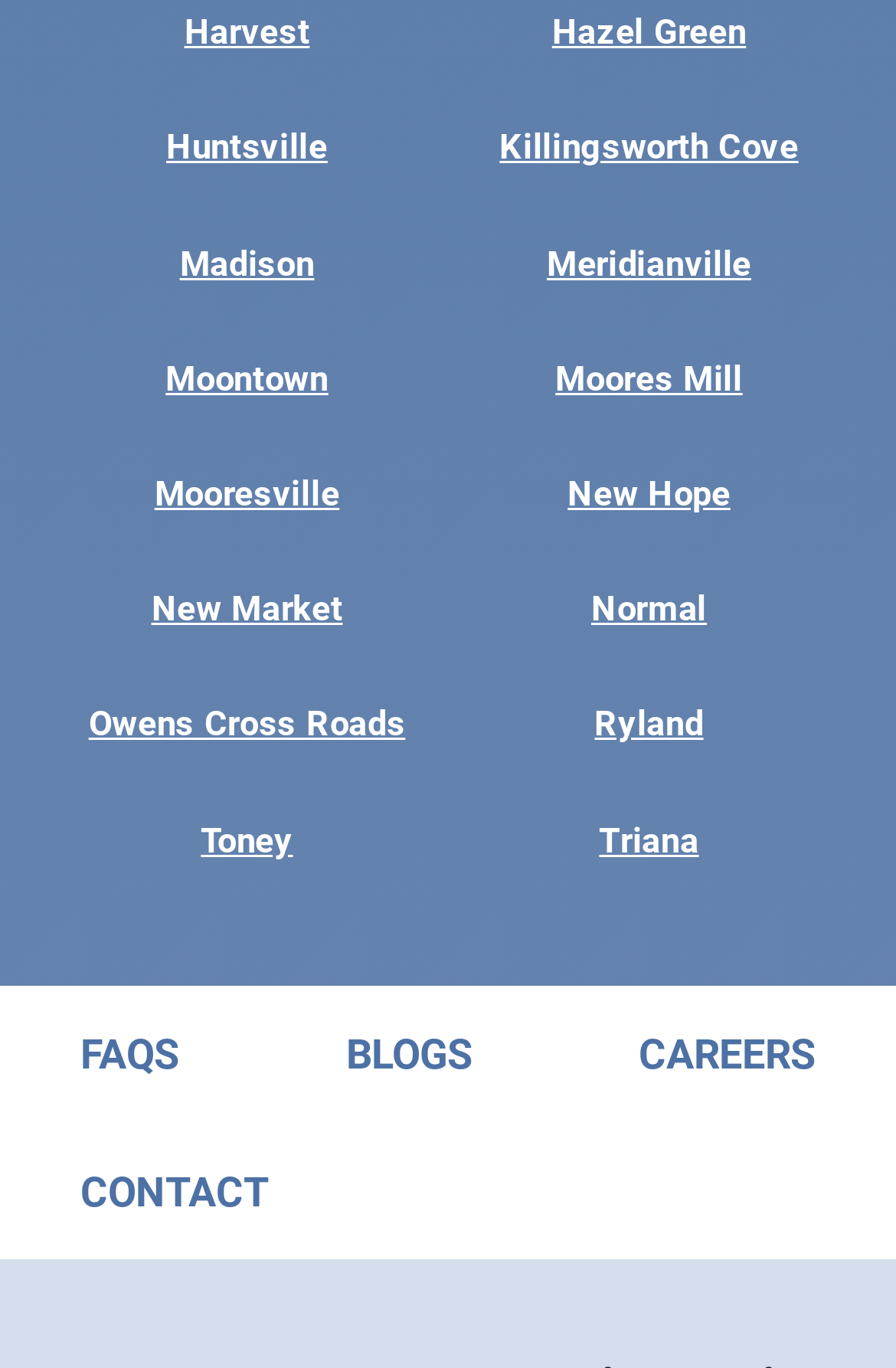Please mark the bounding box coordinates of the area that should be clicked to carry out the instruction: "explore Triana".

[0.669, 0.599, 0.78, 0.629]